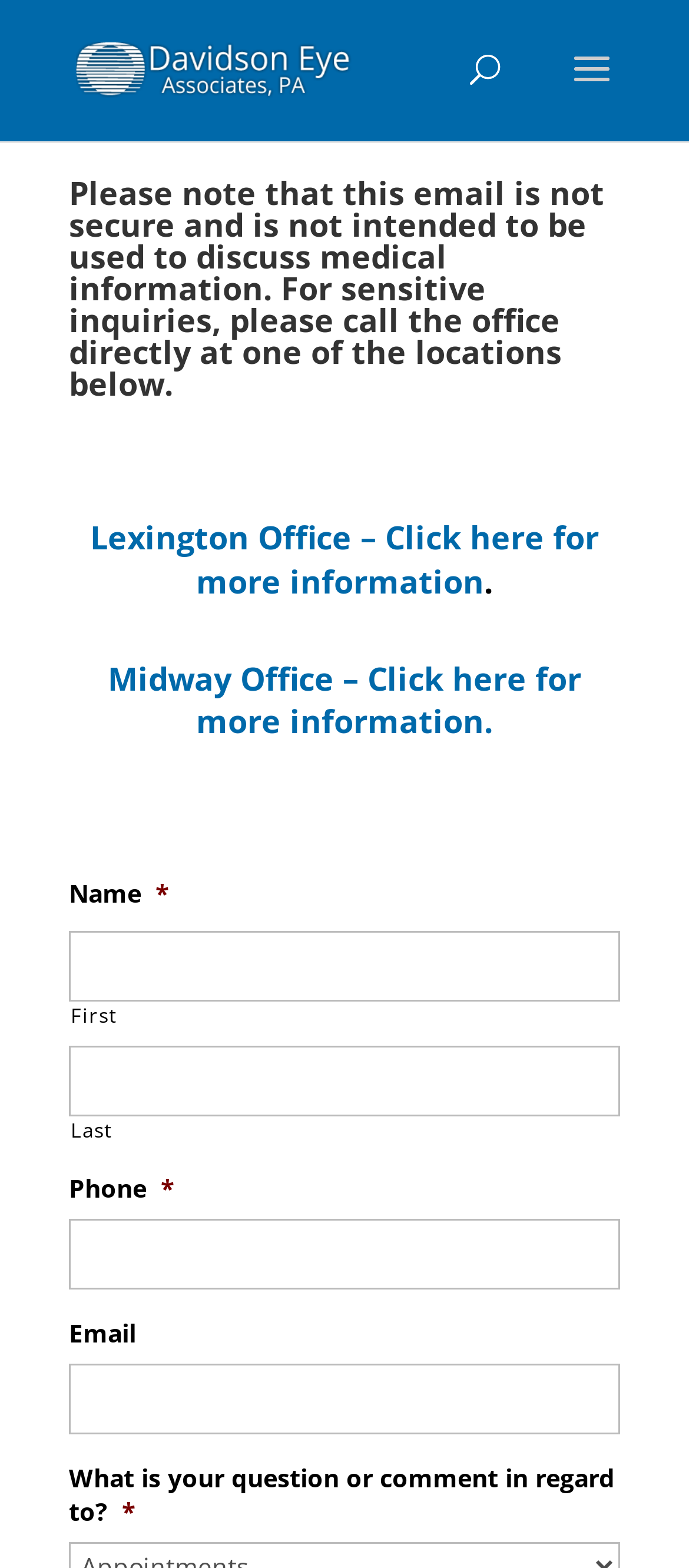Given the following UI element description: "parent_node: First name="input_1.3"", find the bounding box coordinates in the webpage screenshot.

[0.1, 0.594, 0.9, 0.639]